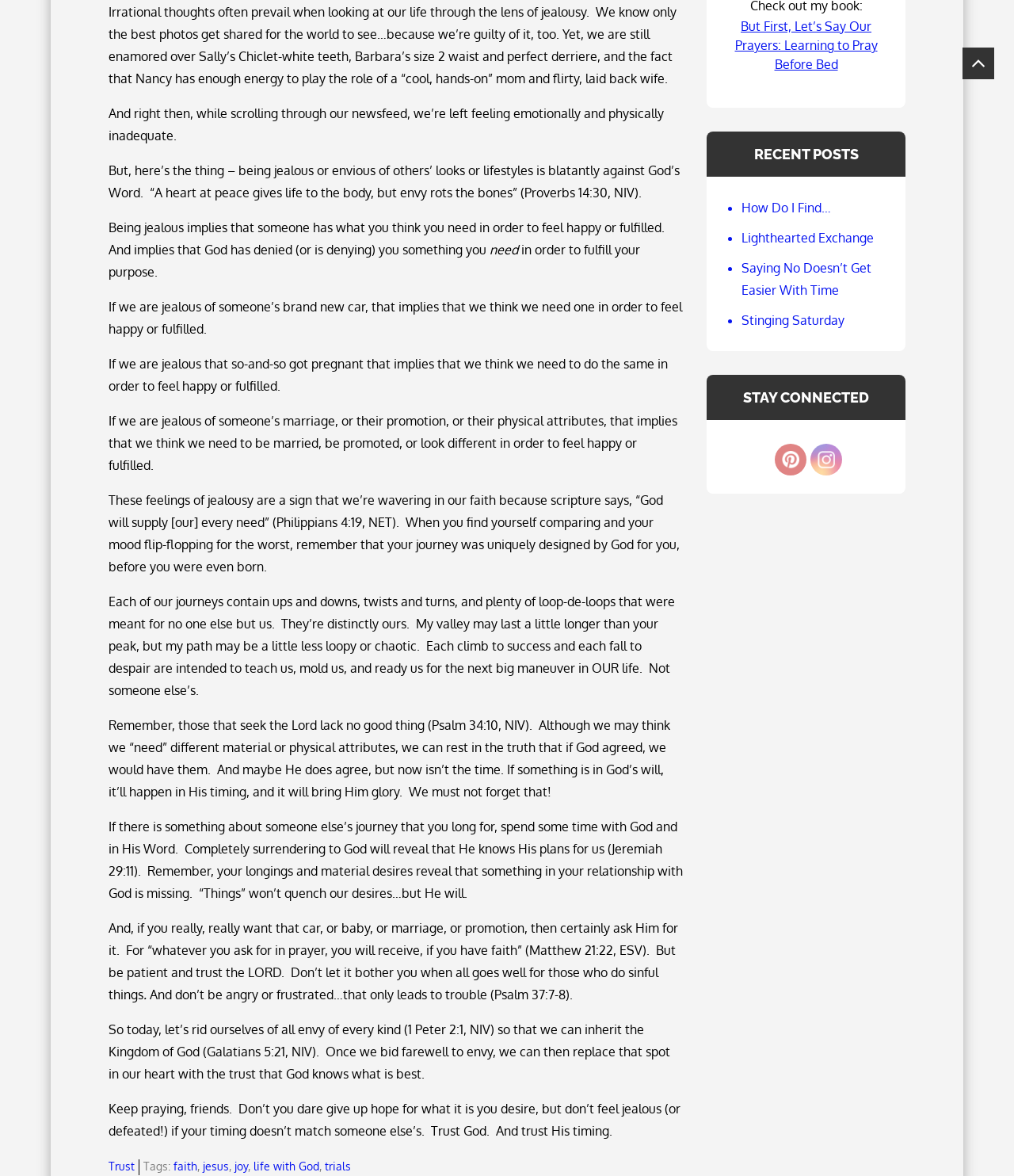Find the bounding box coordinates for the area you need to click to carry out the instruction: "View related post 'Recognizing and uplifting diverse voices: Army Capt. Kate Sulzle serves others'". The coordinates should be four float numbers between 0 and 1, indicated as [left, top, right, bottom].

None